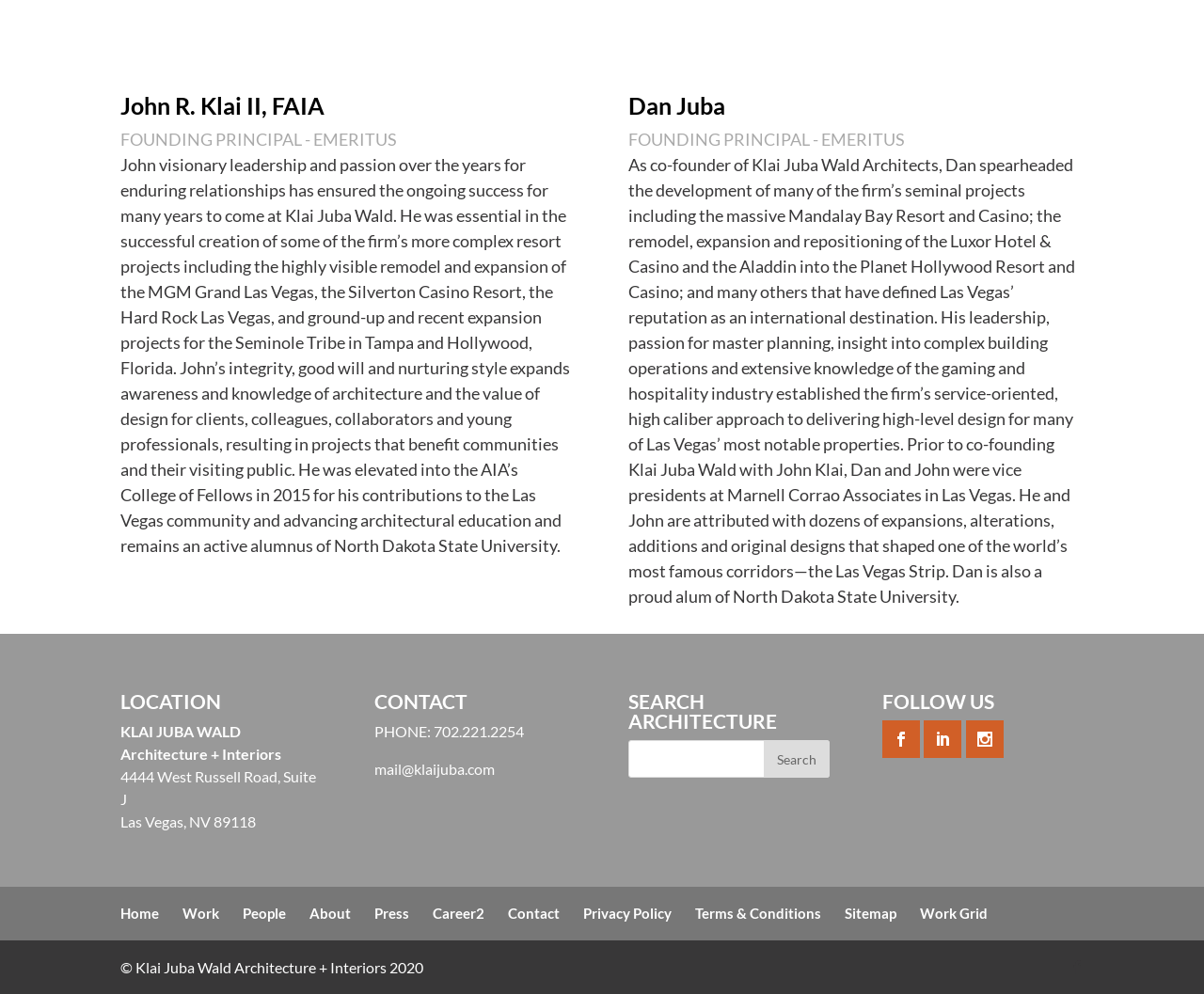Determine the bounding box coordinates for the element that should be clicked to follow this instruction: "Follow Klai Juba Wald on social media". The coordinates should be given as four float numbers between 0 and 1, in the format [left, top, right, bottom].

[0.733, 0.725, 0.764, 0.763]